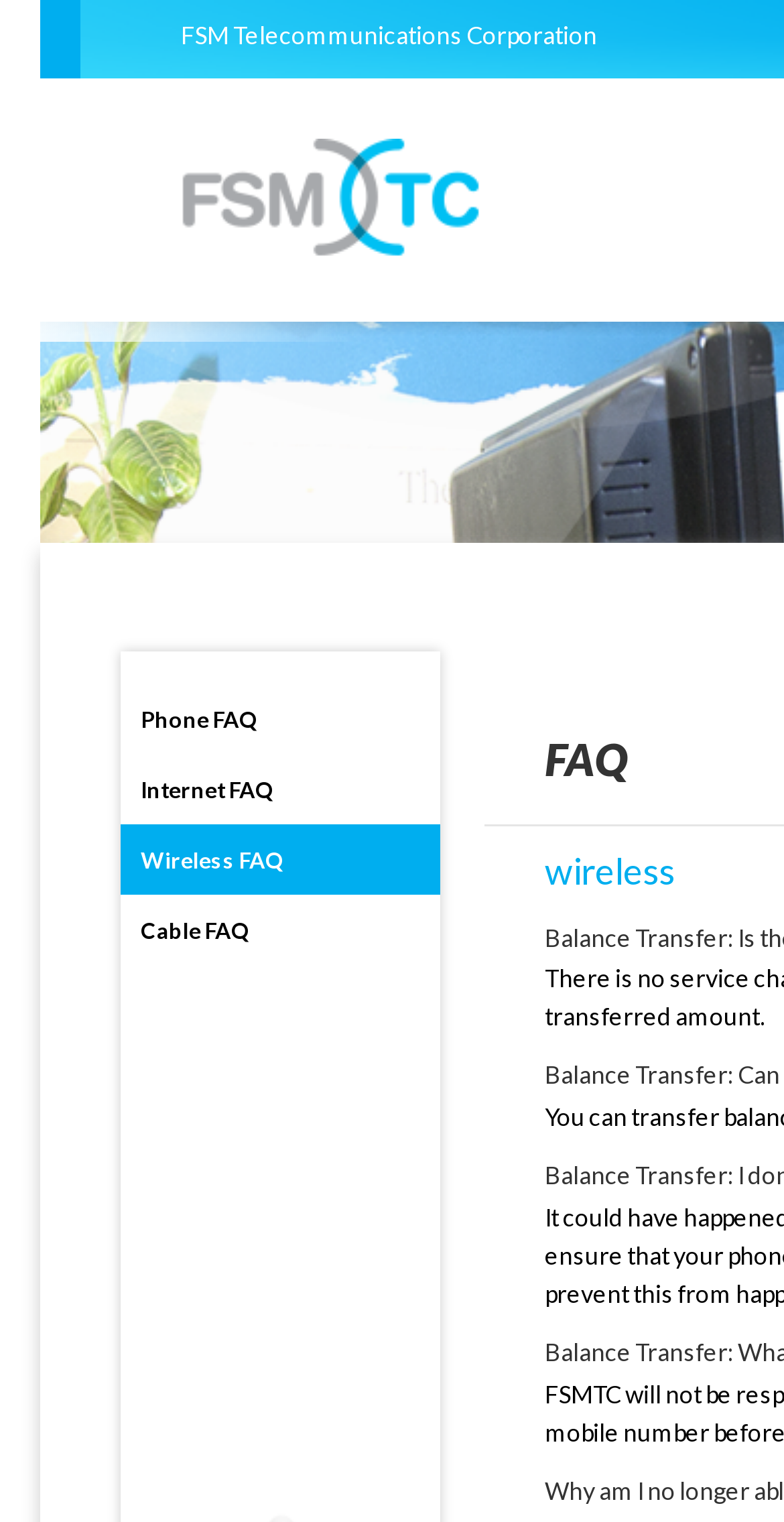Describe all the visual and textual components of the webpage comprehensively.

The webpage is titled "FAQ | FSM Telecom" and appears to be a frequently asked questions page for FSM Telecommunications Corporation. At the top-left corner, there is a "Skip to main content" link. Below this, the company name "FSM Telecommunications Corporation" is displayed prominently. 

To the right of the company name, there is an image, likely a logo. Below the image, there are four links arranged vertically, each leading to a specific FAQ section: "Phone FAQ", "Internet FAQ", "Wireless FAQ", and "Cable FAQ", in that order. These links are positioned in the top half of the page, taking up a significant portion of the screen.